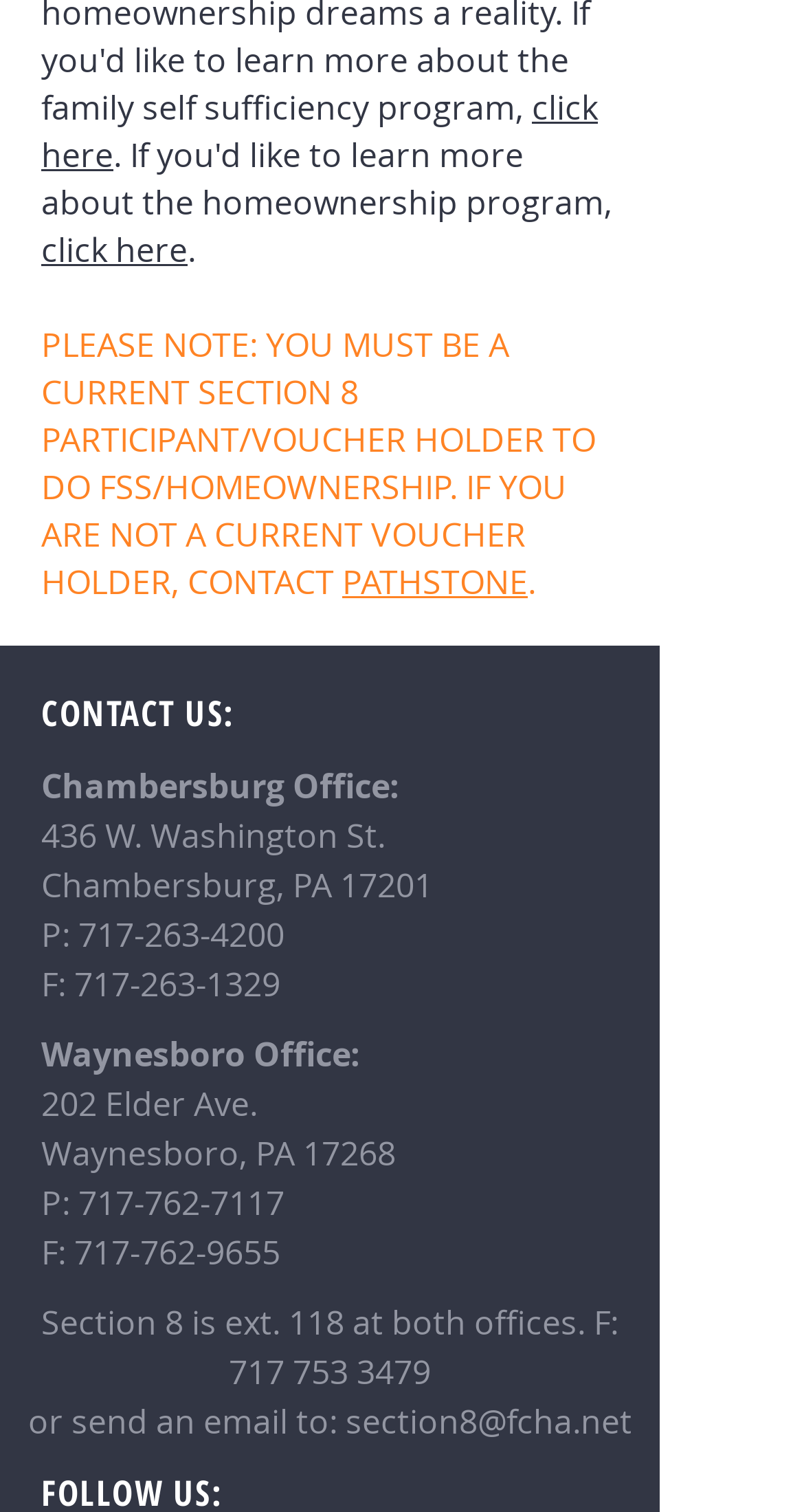Please identify the bounding box coordinates of the element on the webpage that should be clicked to follow this instruction: "call 717-263-4200". The bounding box coordinates should be given as four float numbers between 0 and 1, formatted as [left, top, right, bottom].

[0.097, 0.603, 0.354, 0.633]